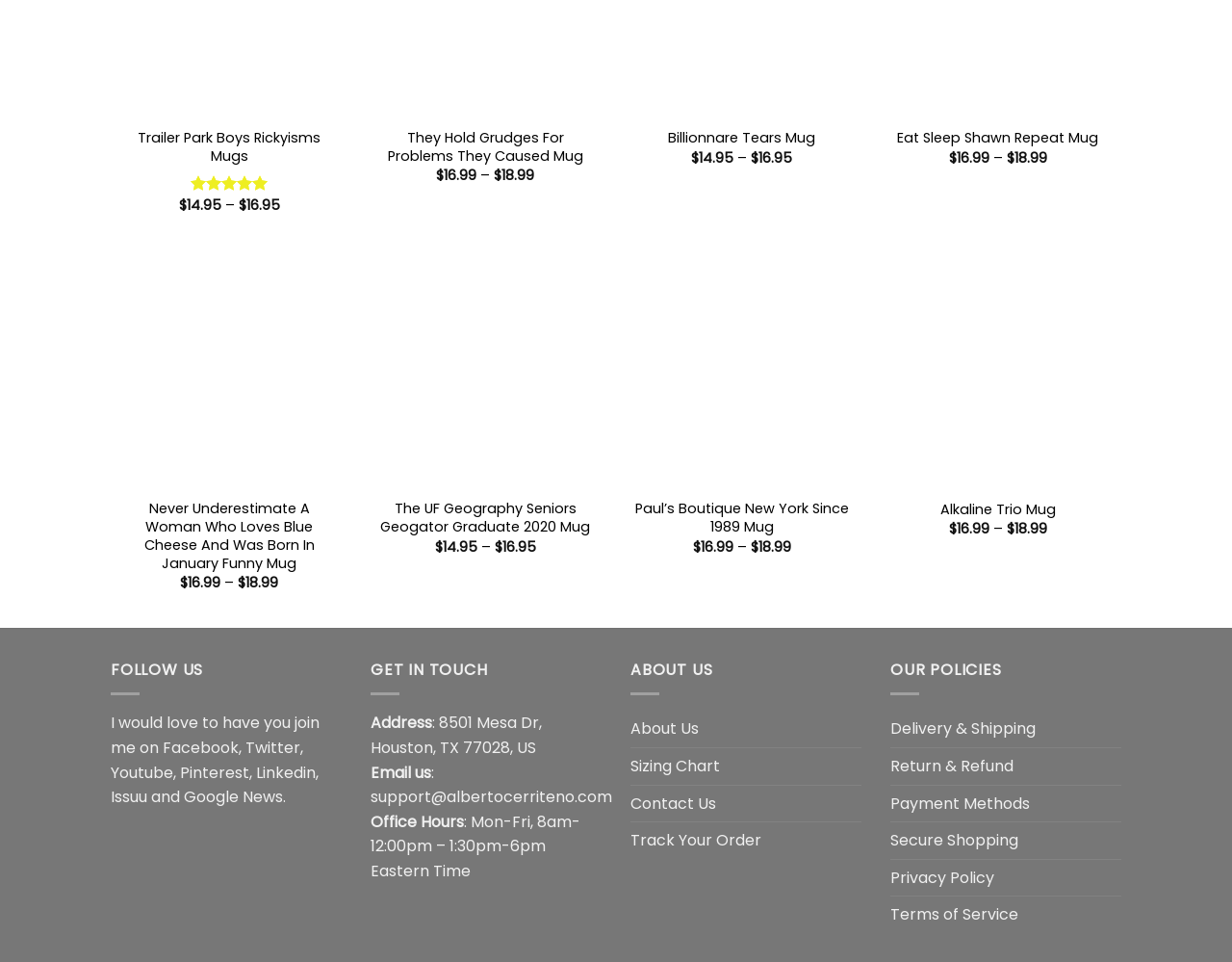What social media platforms are listed?
Please ensure your answer to the question is detailed and covers all necessary aspects.

I found a list of social media platforms in the 'FOLLOW US' section of the webpage. The platforms listed are Facebook, Twitter, Youtube, Pinterest, Linkedin, Issuu, and Google News.